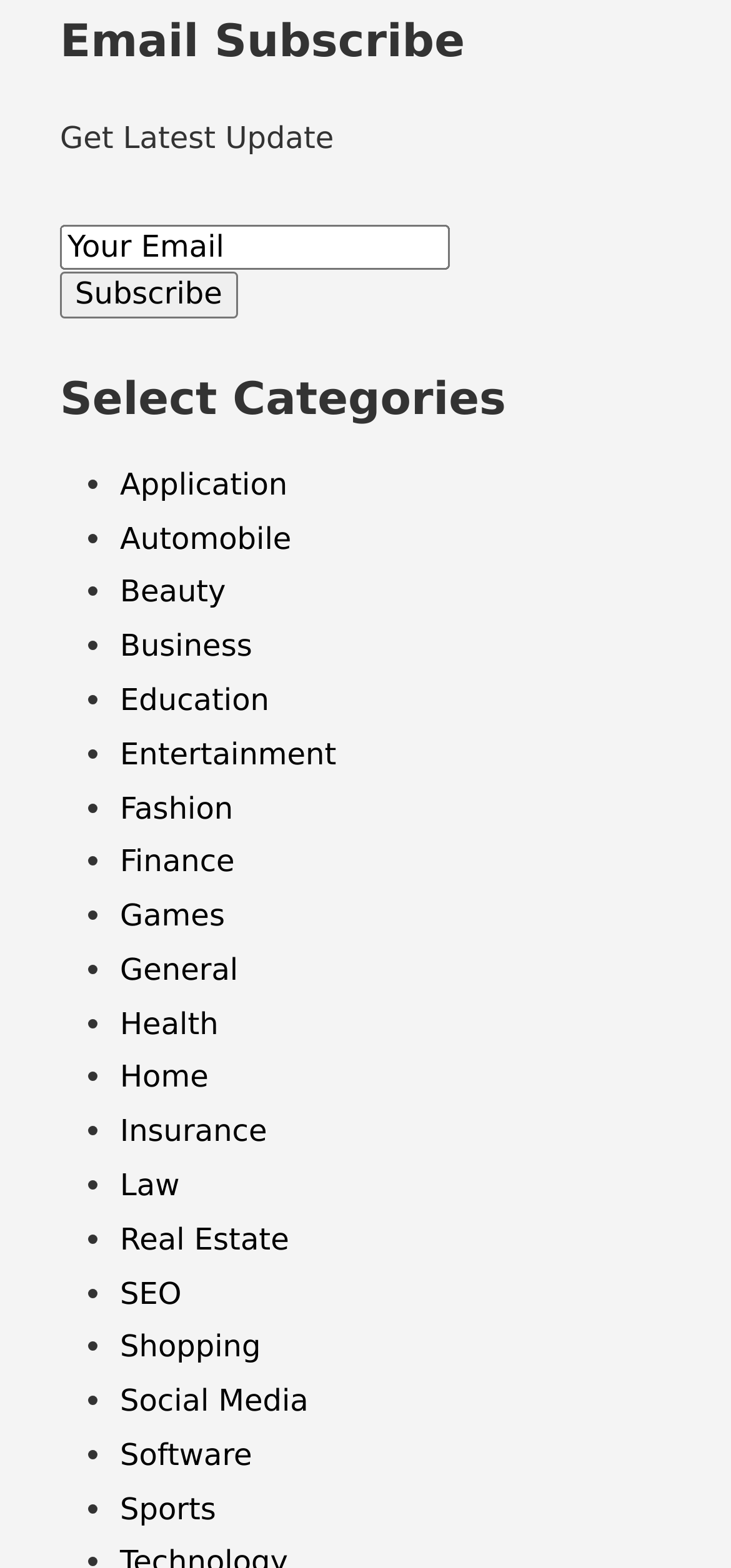Determine the bounding box coordinates of the target area to click to execute the following instruction: "Choose Beauty category."

[0.164, 0.366, 0.309, 0.389]